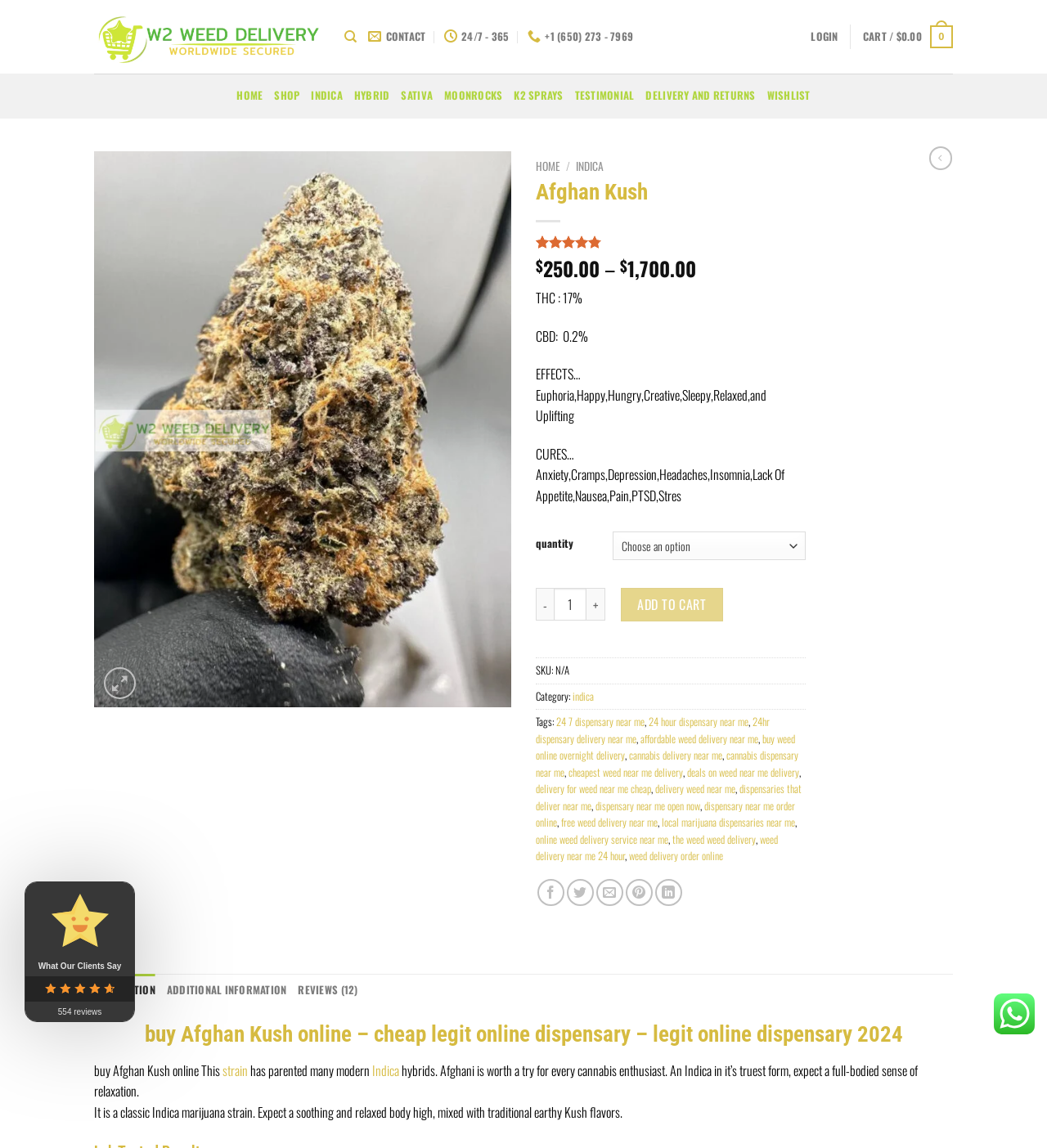Respond with a single word or phrase for the following question: 
What is the price range of the product?

$250.00 - $1,700.00